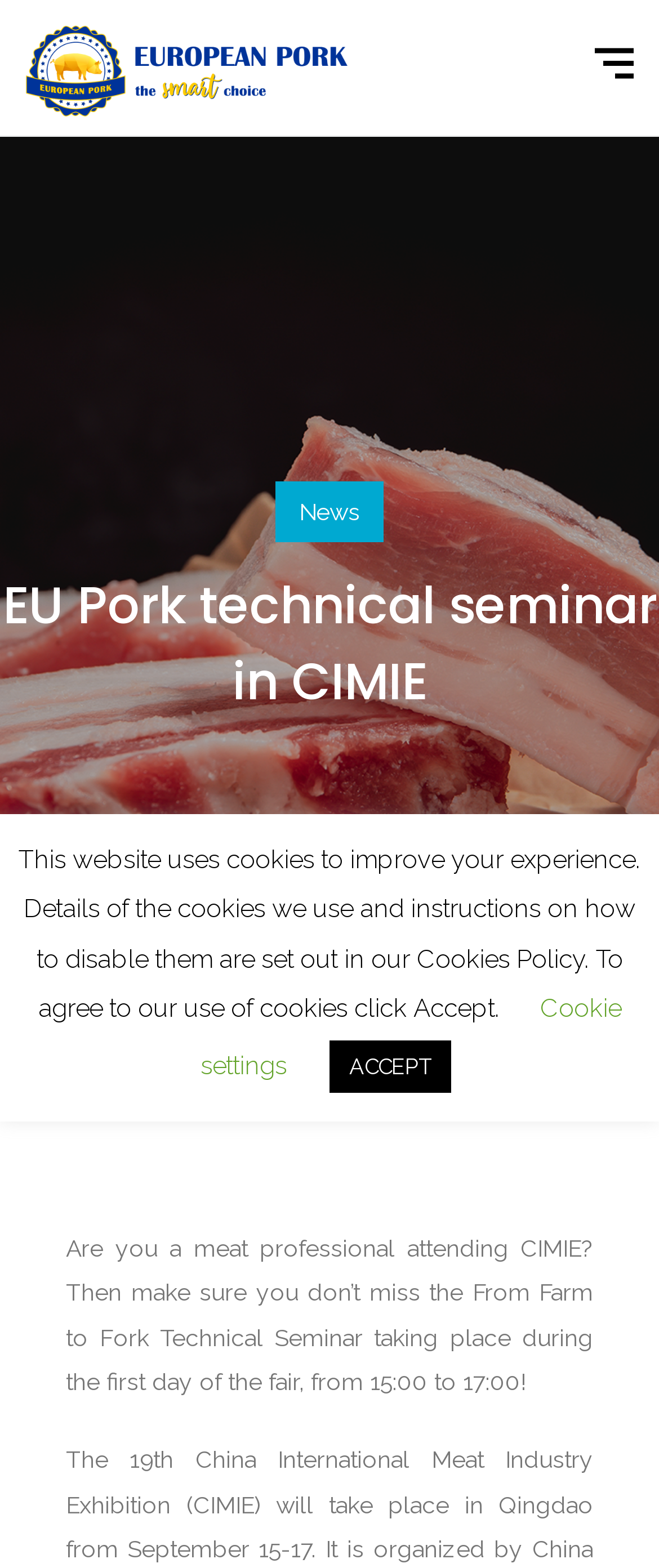What is the purpose of the website?
Please provide a single word or phrase as your answer based on the image.

To provide information about EU Pork technical seminar